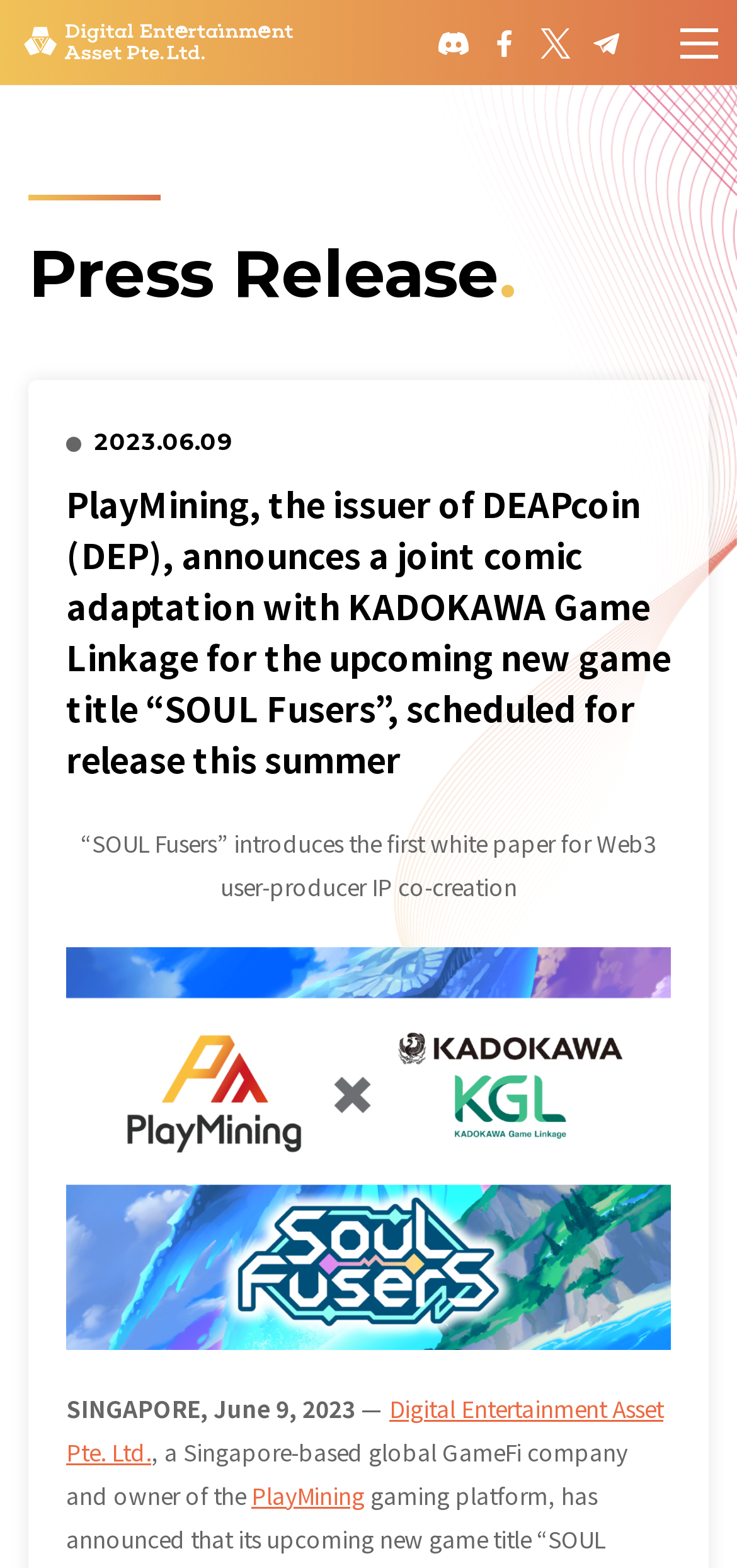Highlight the bounding box of the UI element that corresponds to this description: "Digital Entertainment Asset Pte.Ltd".

[0.013, 0.0, 0.418, 0.053]